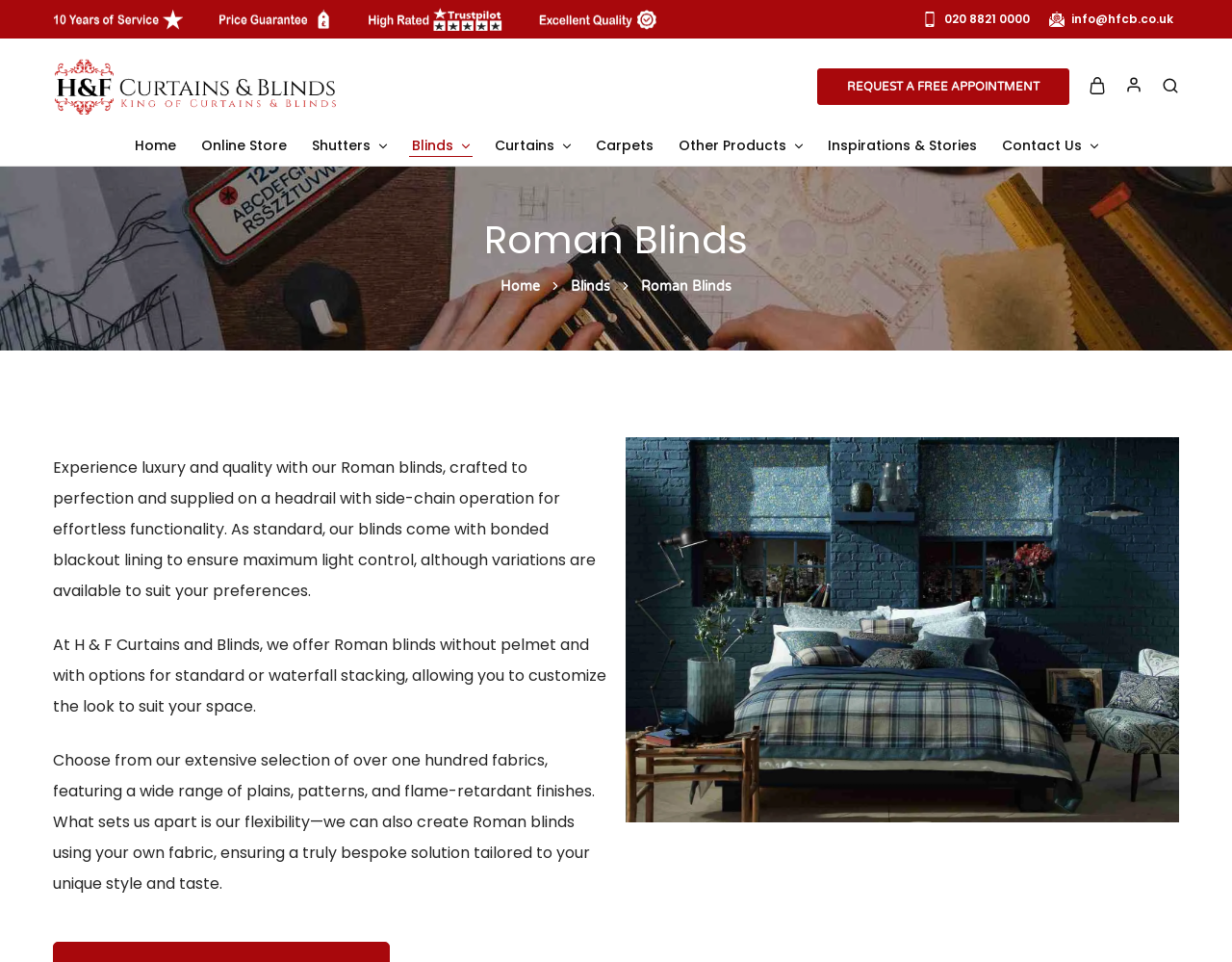Please locate the bounding box coordinates of the element's region that needs to be clicked to follow the instruction: "Go to the home page". The bounding box coordinates should be provided as four float numbers between 0 and 1, i.e., [left, top, right, bottom].

[0.107, 0.141, 0.145, 0.161]